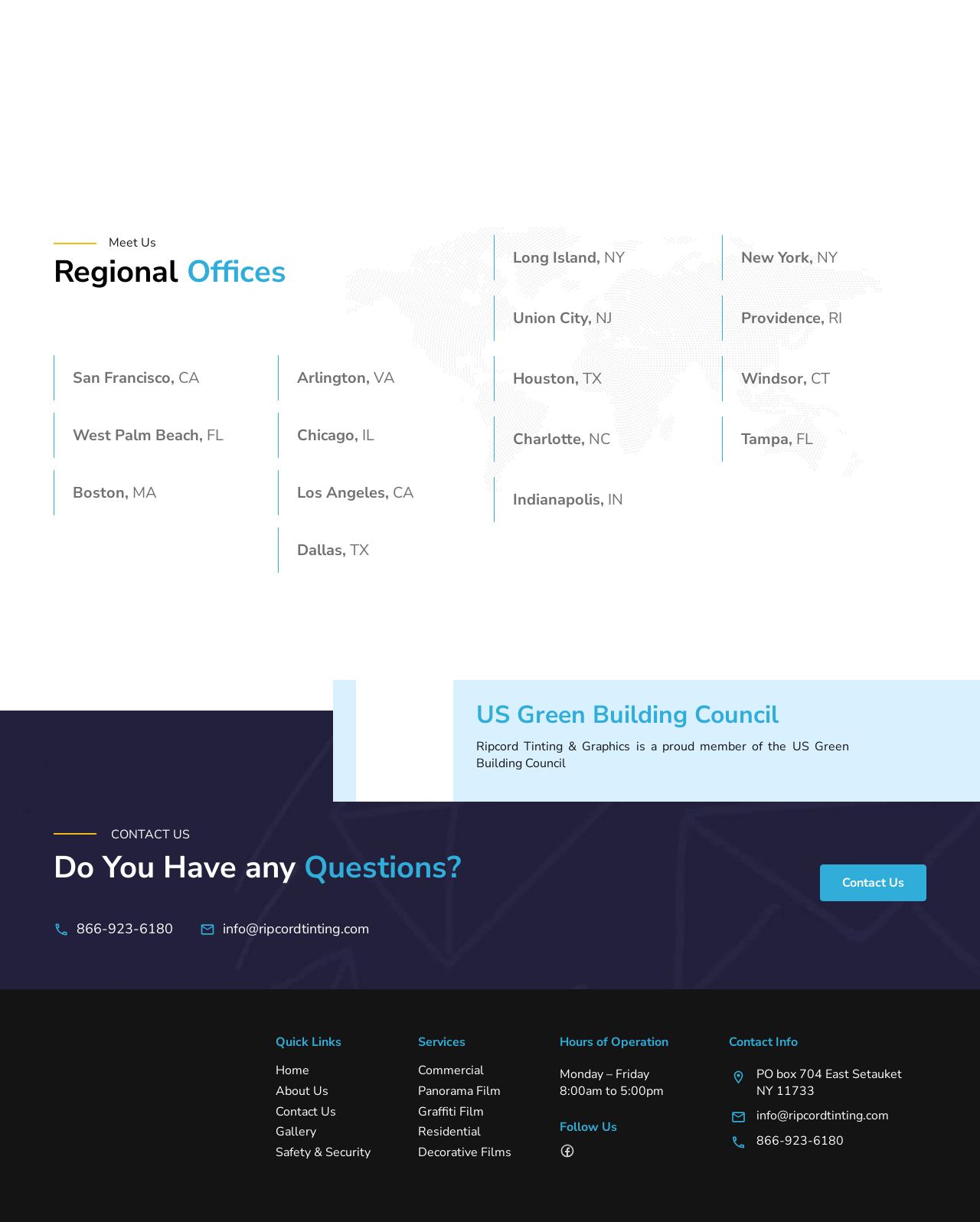Identify the bounding box coordinates of the region I need to click to complete this instruction: "Visit the 'About Us' page".

[0.281, 0.867, 0.411, 0.88]